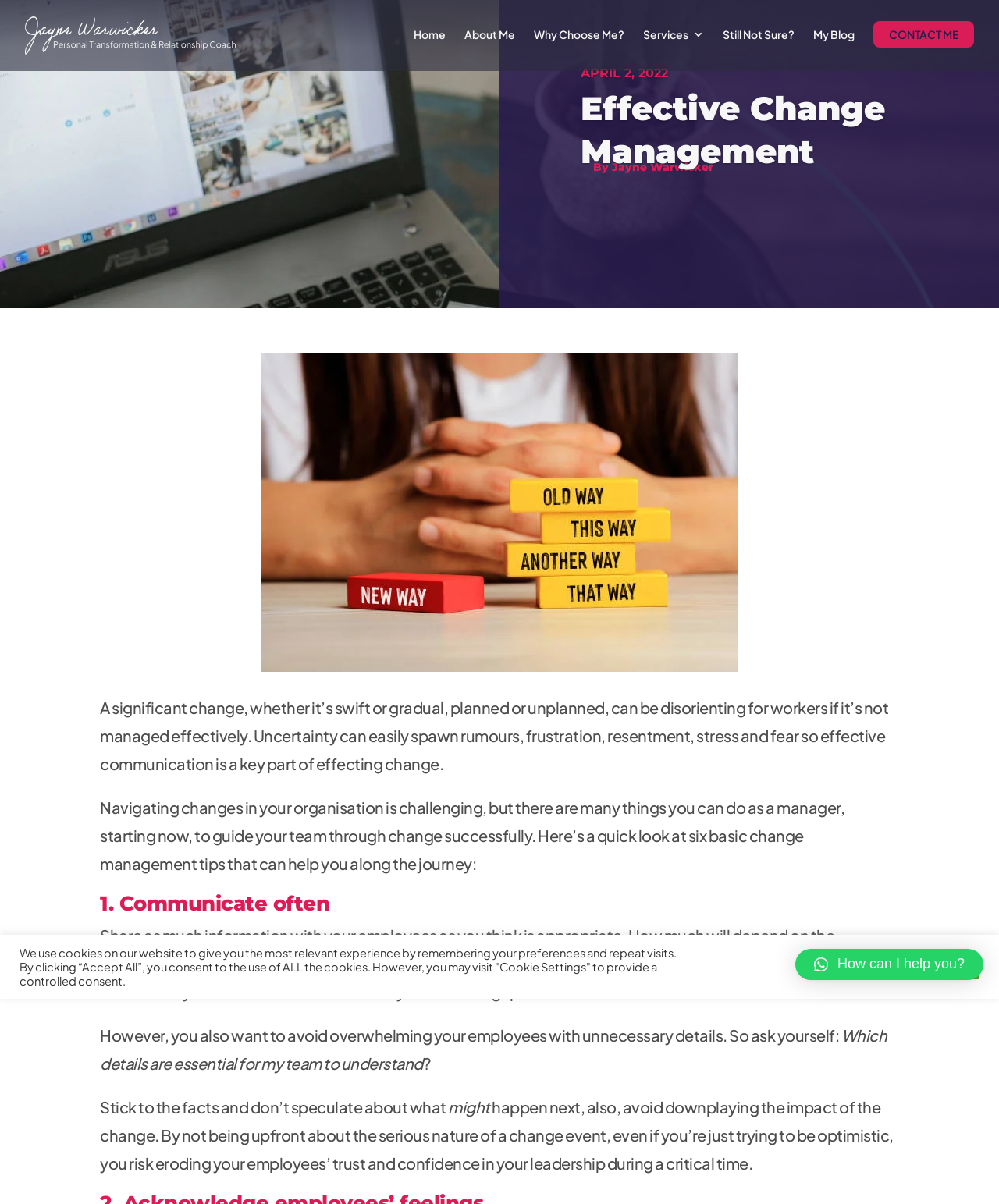Please locate the bounding box coordinates of the element that should be clicked to complete the given instruction: "Read the blog post".

[0.814, 0.024, 0.855, 0.054]